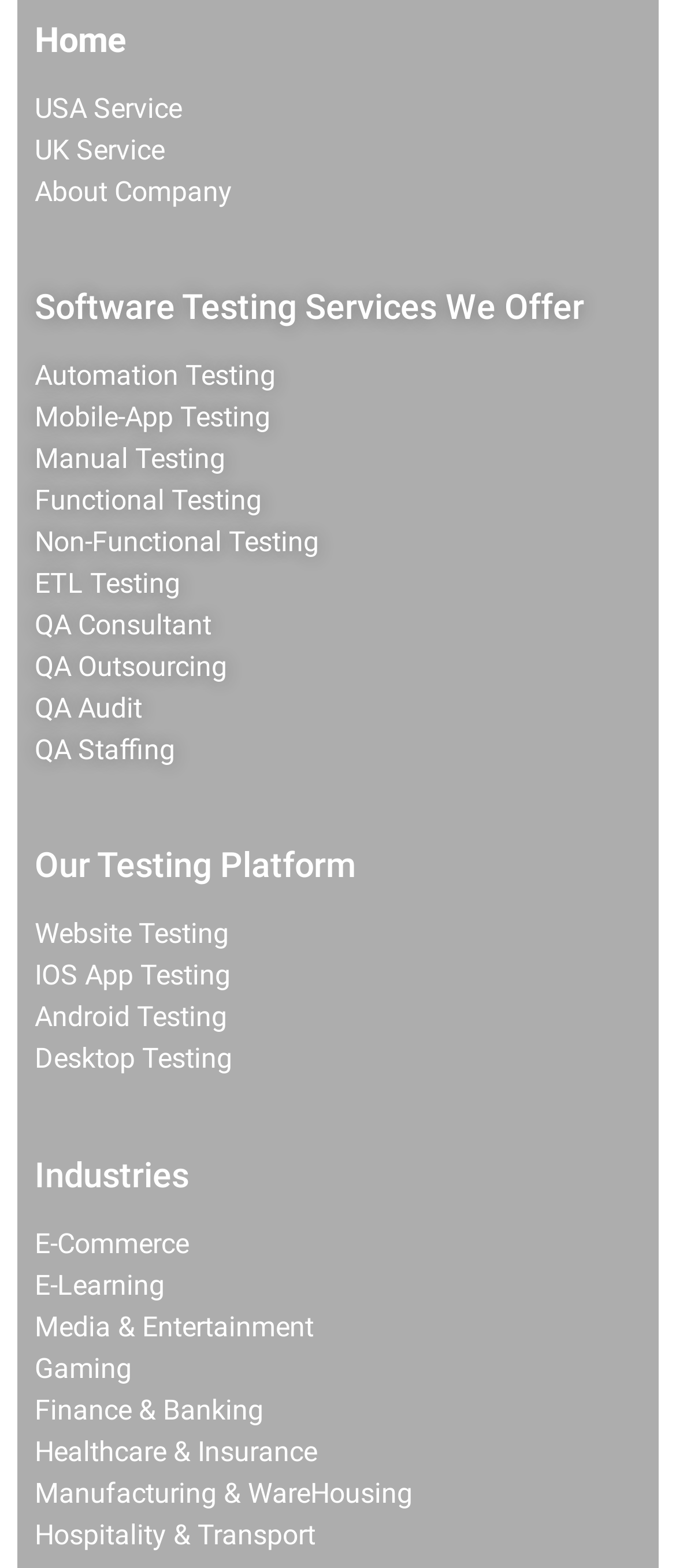Specify the bounding box coordinates of the element's area that should be clicked to execute the given instruction: "Check out Website Testing". The coordinates should be four float numbers between 0 and 1, i.e., [left, top, right, bottom].

[0.051, 0.585, 0.338, 0.606]